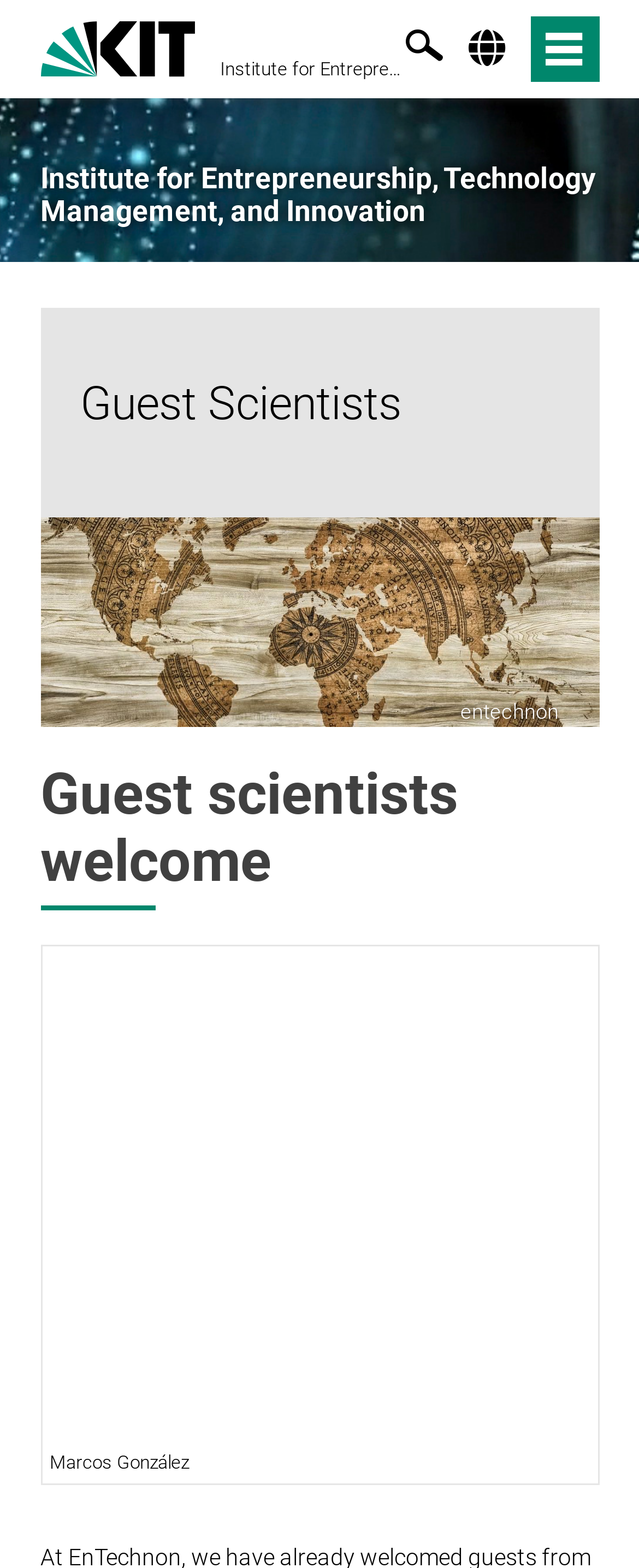What is the name of the research center?
Please provide a single word or phrase as your answer based on the image.

EnTechnon